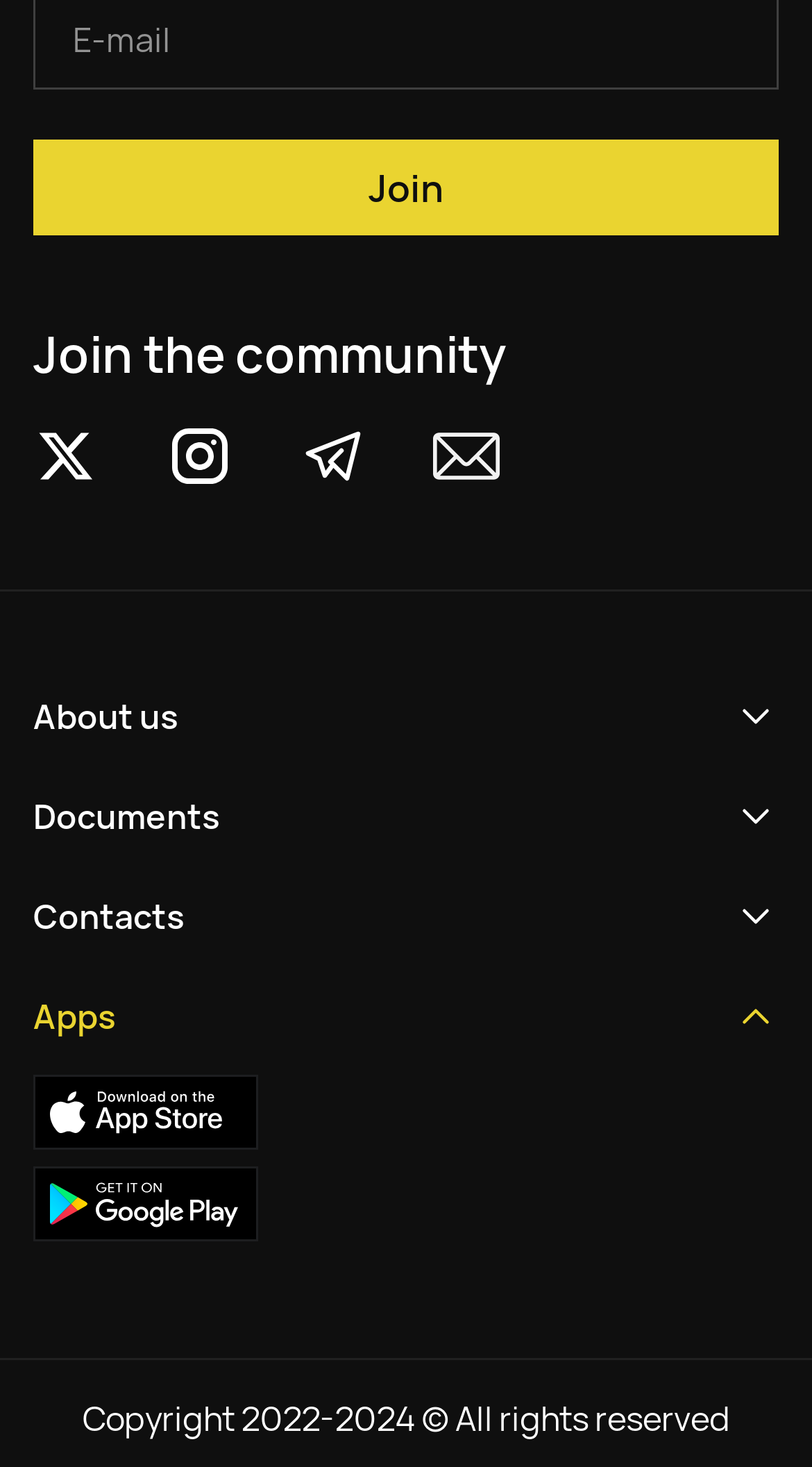What is the last item in the list of links at the bottom of the webpage?
Using the details from the image, give an elaborate explanation to answer the question.

The list of links at the bottom of the webpage includes several email addresses and other links. The last item in this list is the email address 'connect@rtfight.com'.